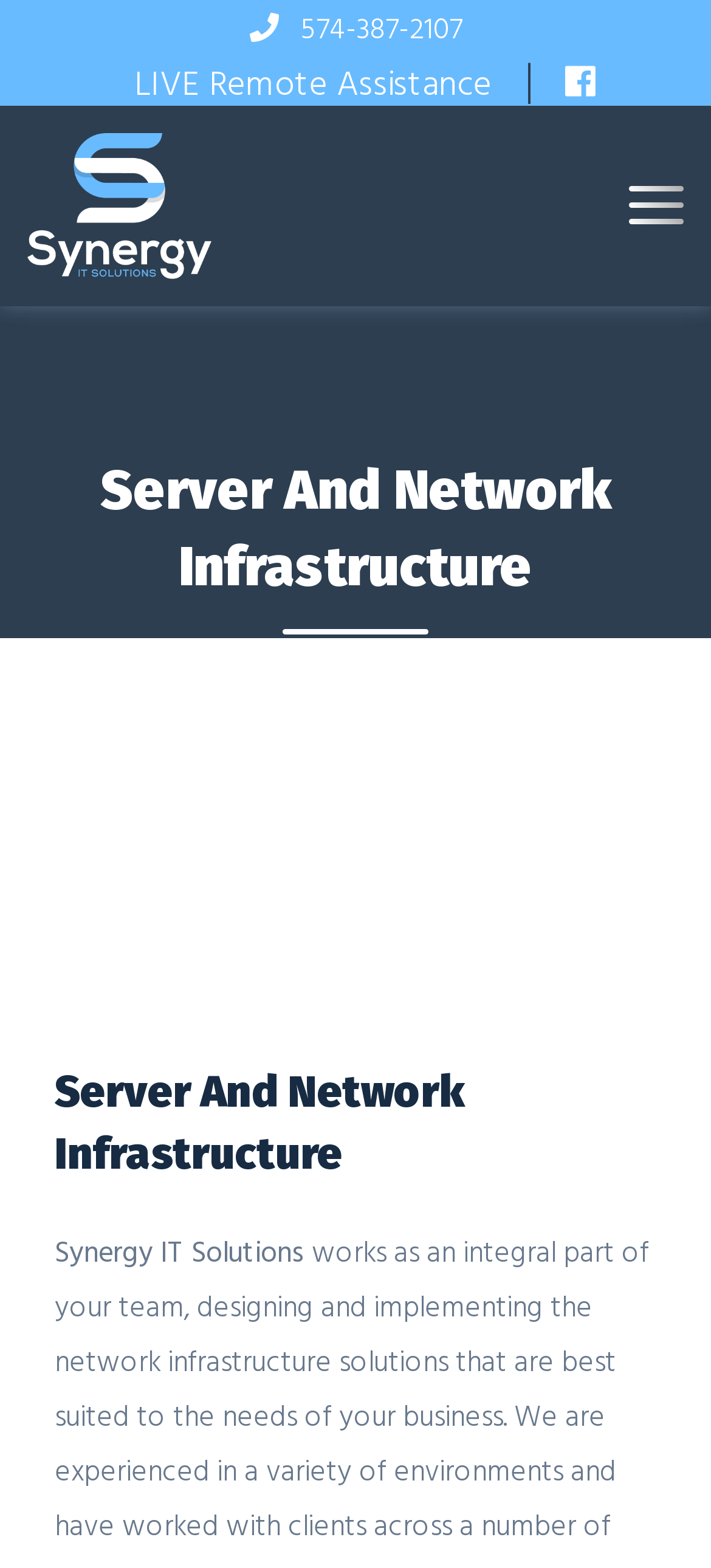Identify the main heading from the webpage and provide its text content.

Server And Network Infrastructure